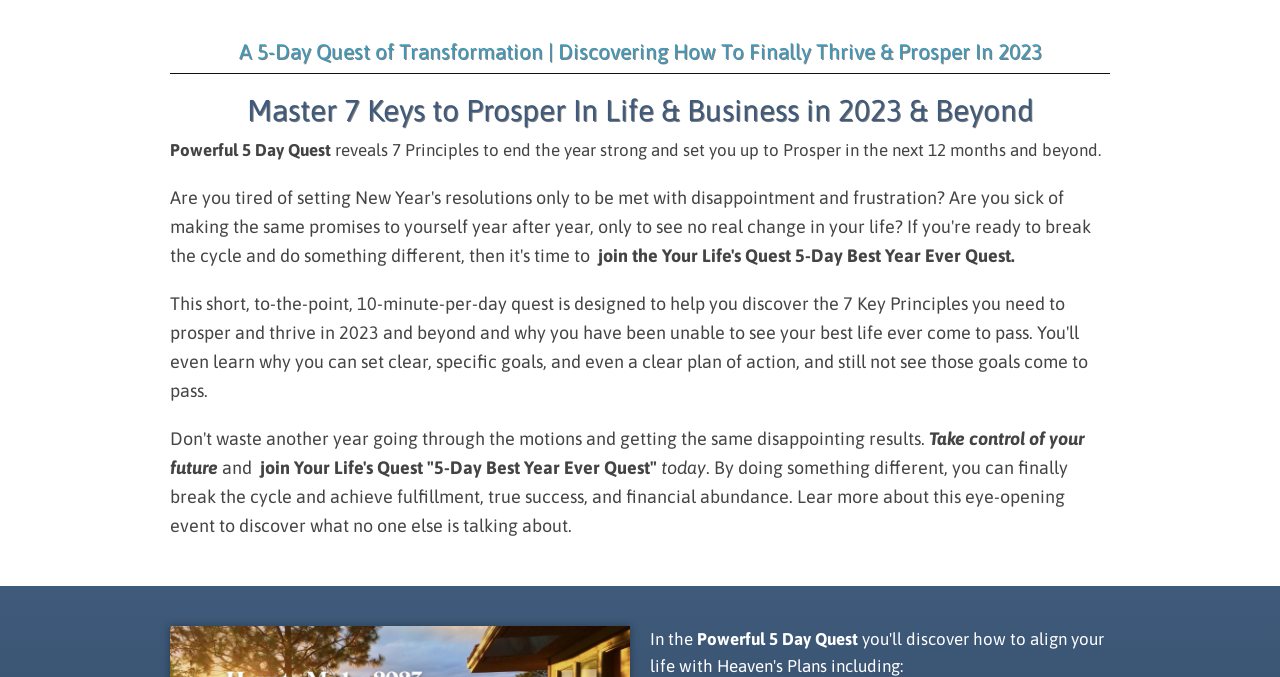What is the theme of the 5-Day Quest?
Please use the image to provide an in-depth answer to the question.

Based on the heading 'A 5-Day Quest of Transformation | Discovering How To Finally Thrive & Prosper In 2023' and the text 'Powerful 5 Day Quest reveals 7 Principles to end the year strong and set you up to Prosper in the next 12 months and beyond.', it can be inferred that the theme of the 5-Day Quest is transformation.